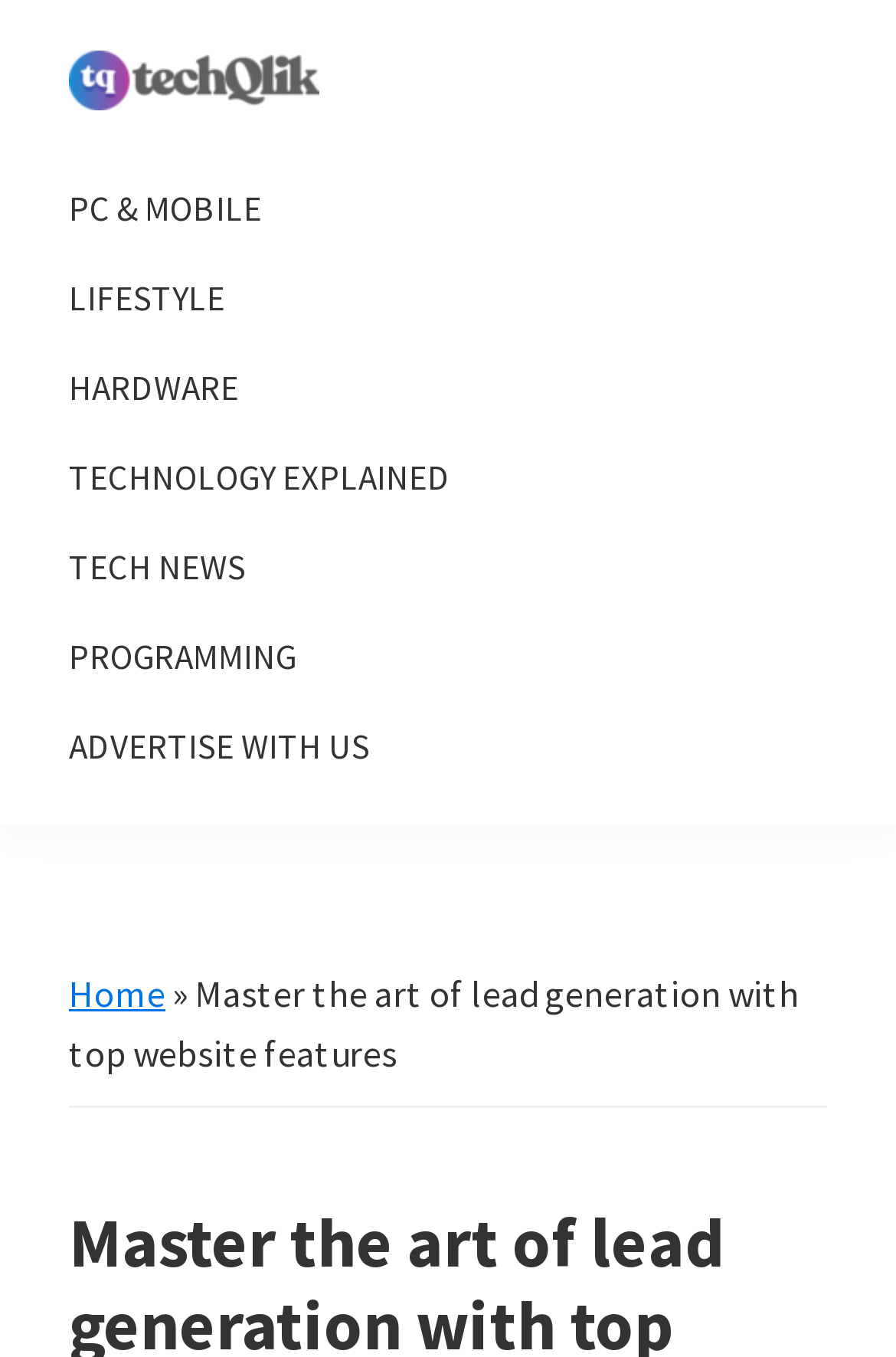What is the purpose of the 'Skip to' links?
From the details in the image, provide a complete and detailed answer to the question.

I noticed three link elements with text 'Skip to primary navigation', 'Skip to main content', and 'Skip to primary sidebar' at coordinates [0.0, 0.0, 0.003, 0.002]. These links are likely intended to help users navigate to specific sections of the website, such as the primary navigation, main content, or primary sidebar.